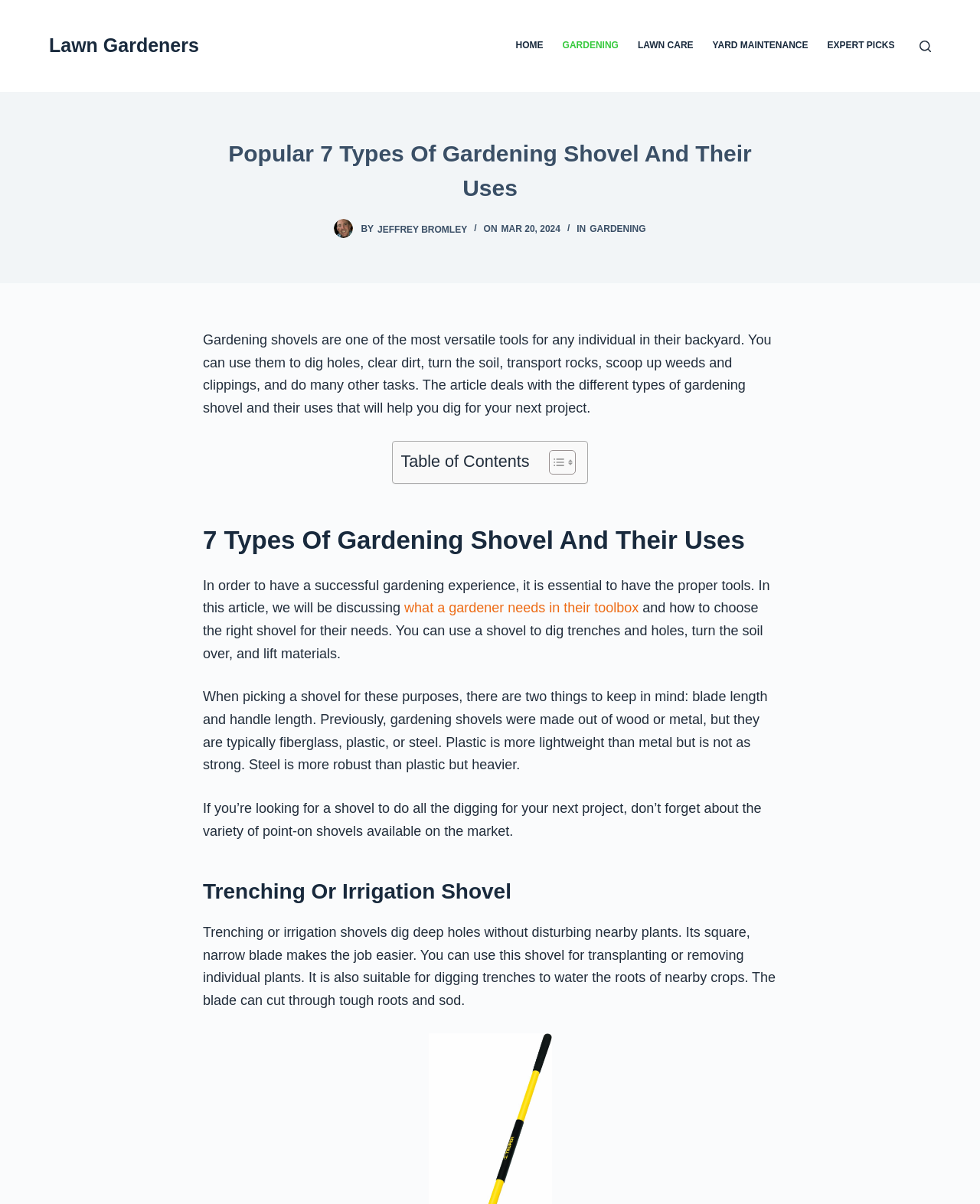Locate the bounding box coordinates of the clickable part needed for the task: "Toggle Table of Content".

[0.548, 0.373, 0.583, 0.395]